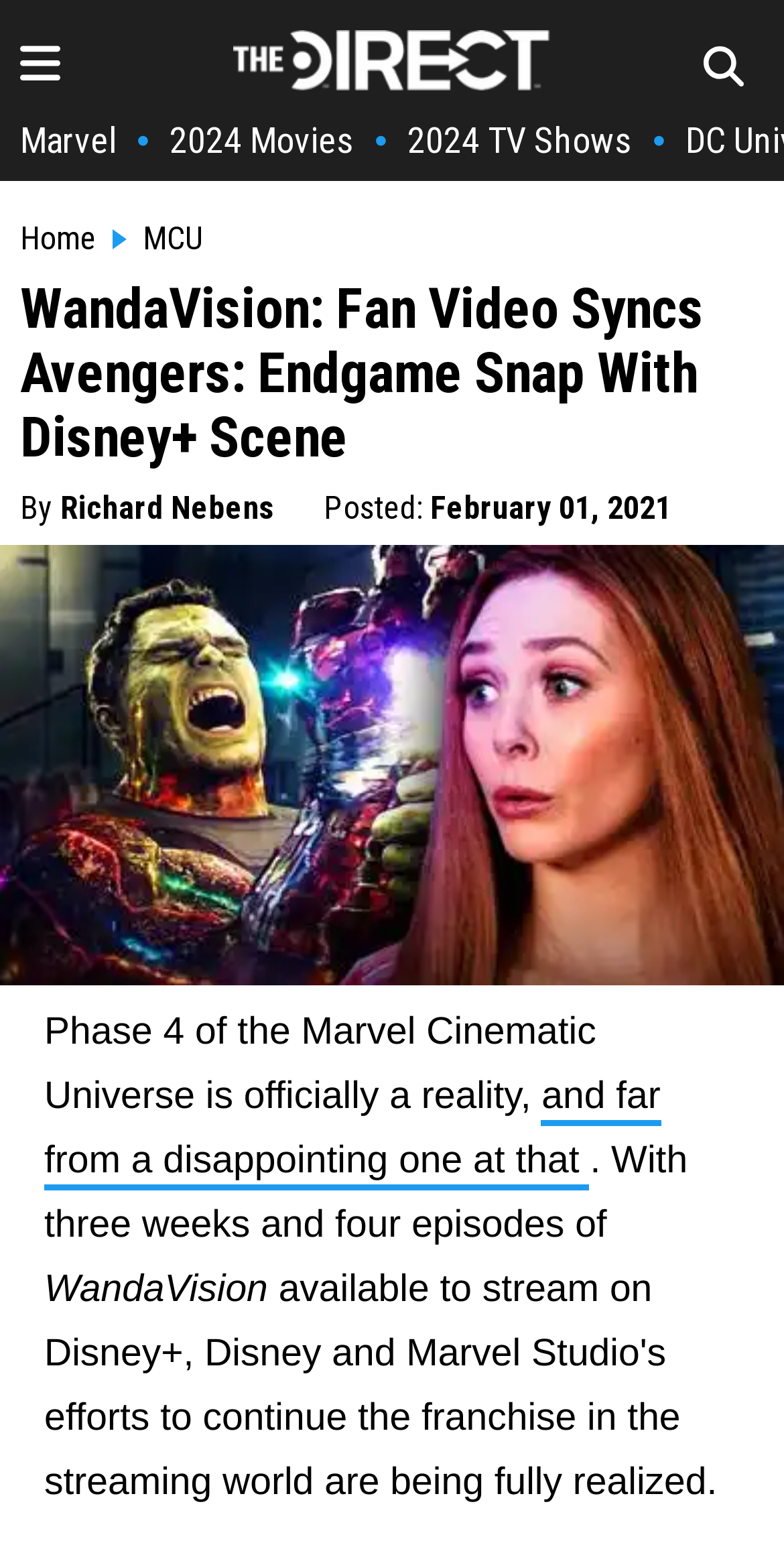Using the given description, provide the bounding box coordinates formatted as (top-left x, top-left y, bottom-right x, bottom-right y), with all values being floating point numbers between 0 and 1. Description: Cookie settings

None